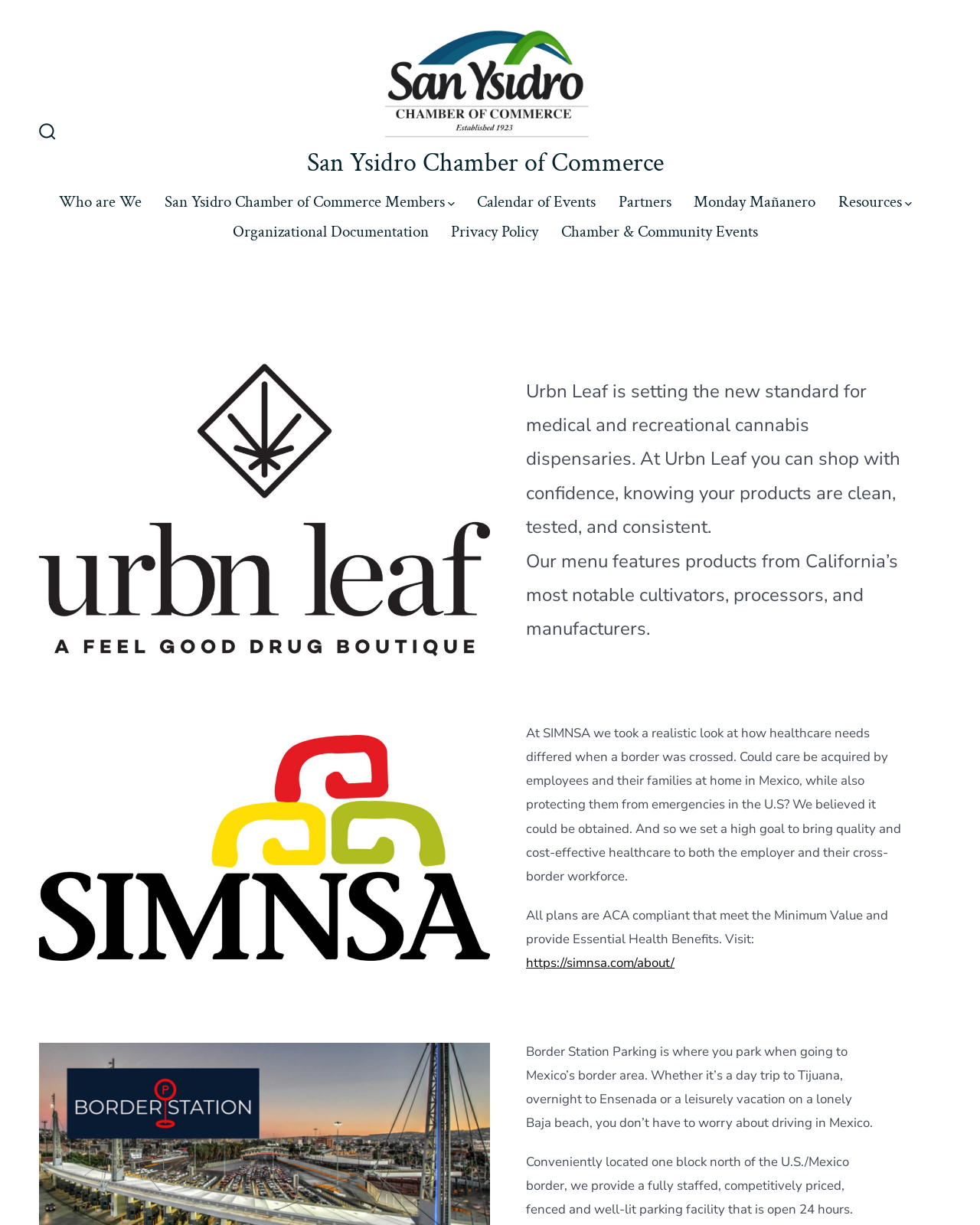How many images are in the webpage?
Using the image, provide a concise answer in one word or a short phrase.

5